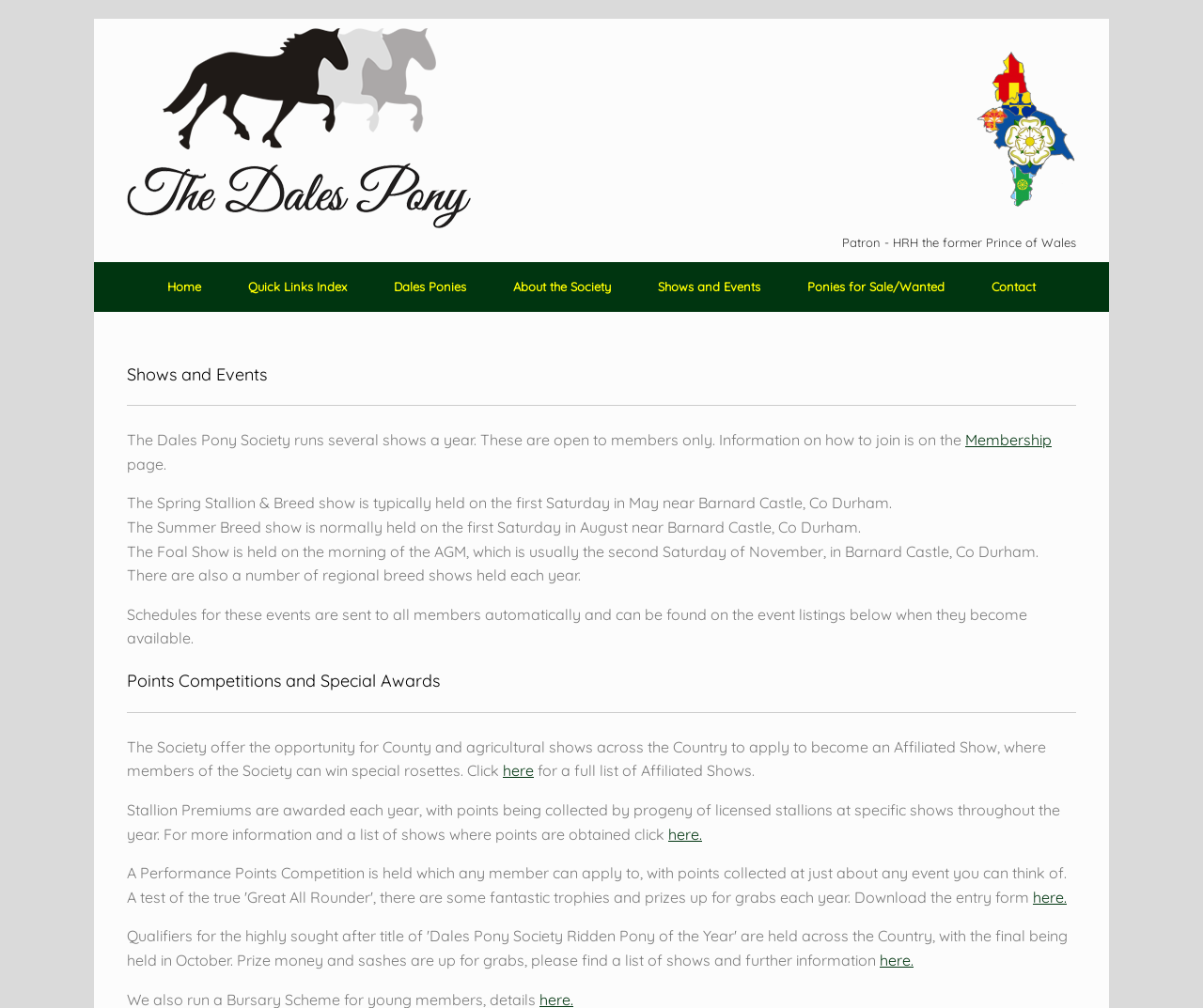Find the bounding box coordinates of the area that needs to be clicked in order to achieve the following instruction: "Learn more about 'Membership'". The coordinates should be specified as four float numbers between 0 and 1, i.e., [left, top, right, bottom].

[0.802, 0.427, 0.874, 0.446]